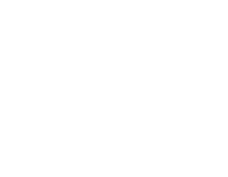What type of assistance is offered by the service?
Please provide a single word or phrase answer based on the image.

Residential and commercial